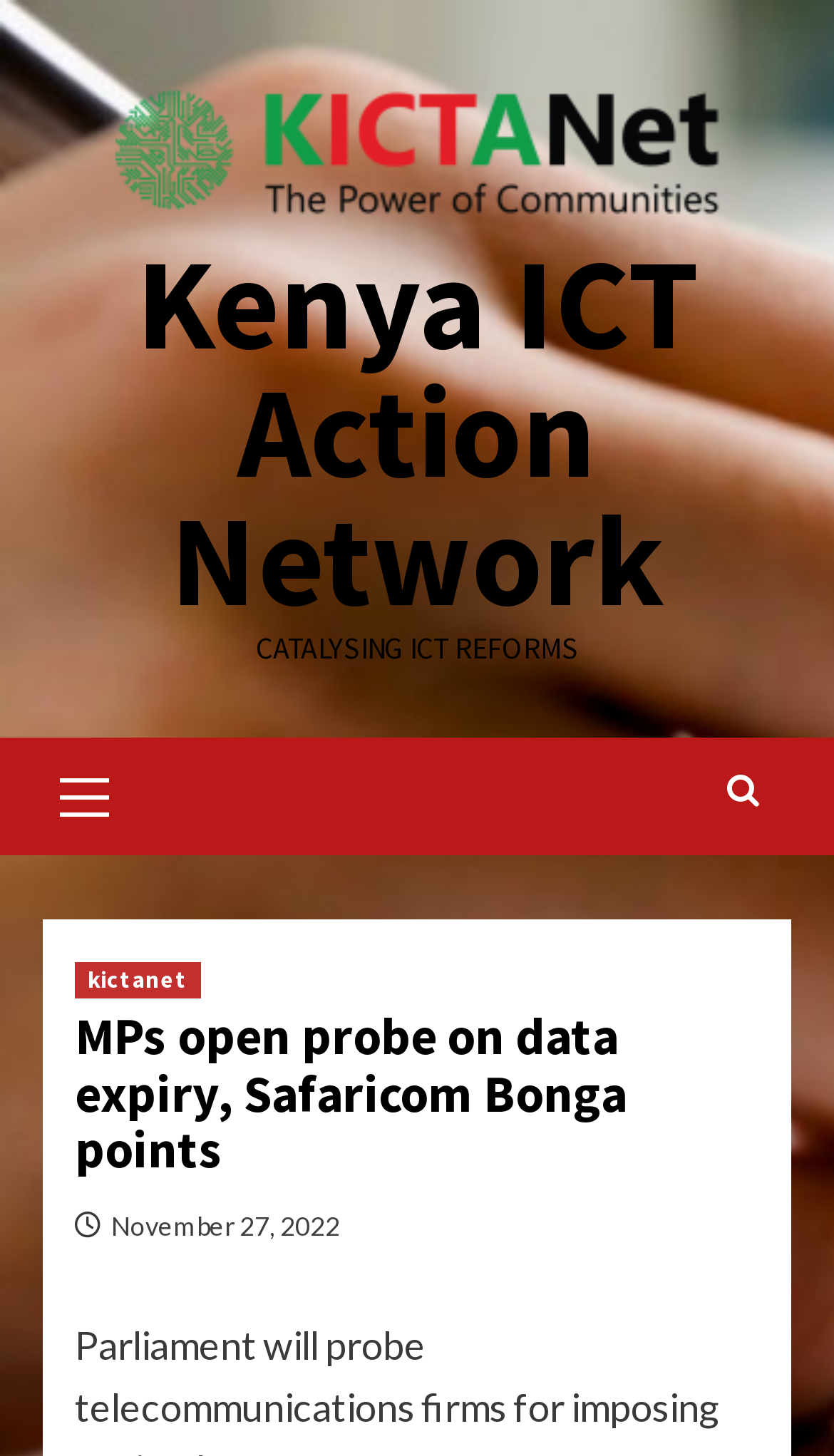Give a concise answer using only one word or phrase for this question:
What is the name of the organization?

Kenya ICT Action Network